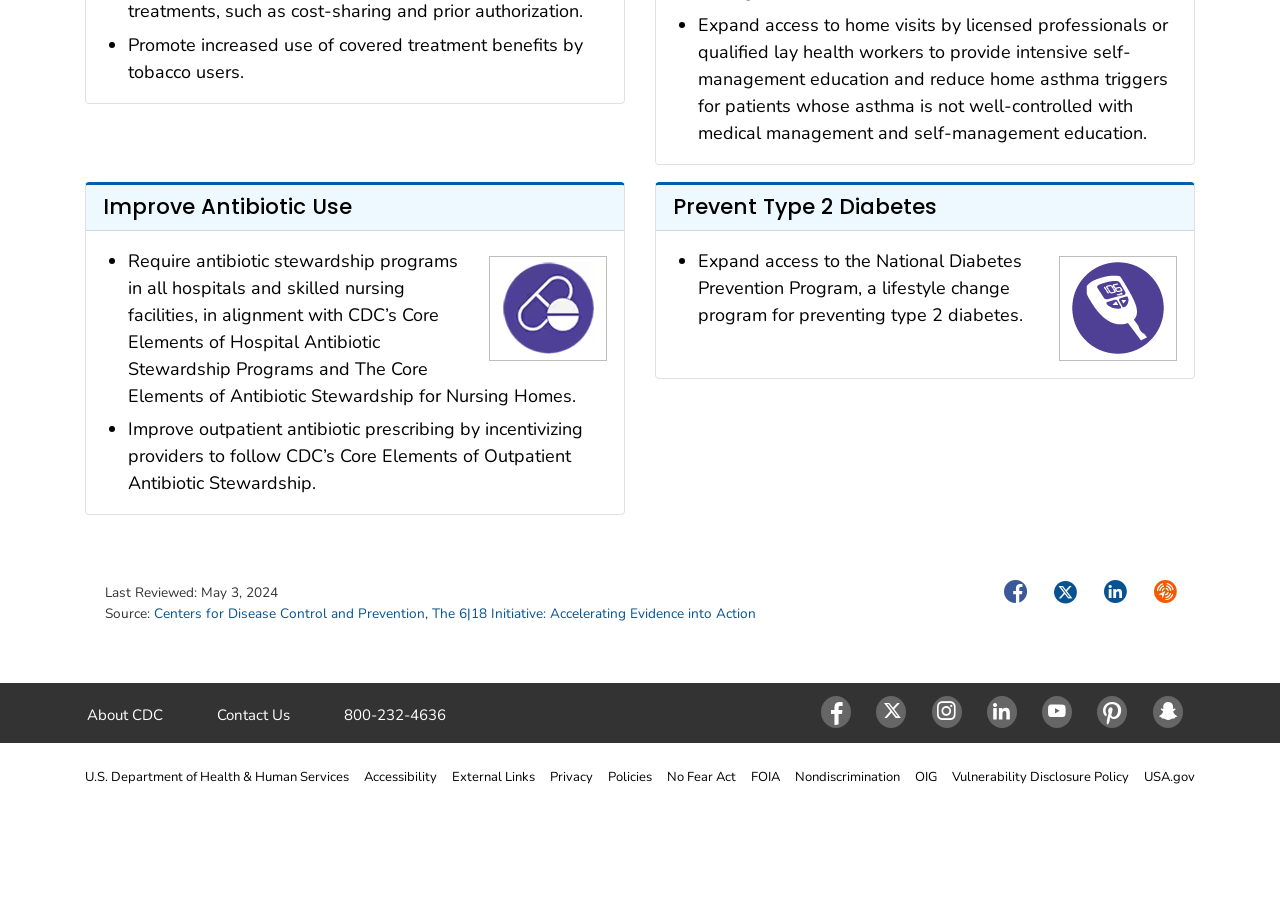Locate the bounding box coordinates of the element that needs to be clicked to carry out the instruction: "Learn more about the National Diabetes Prevention Program". The coordinates should be given as four float numbers ranging from 0 to 1, i.e., [left, top, right, bottom].

[0.545, 0.275, 0.799, 0.362]